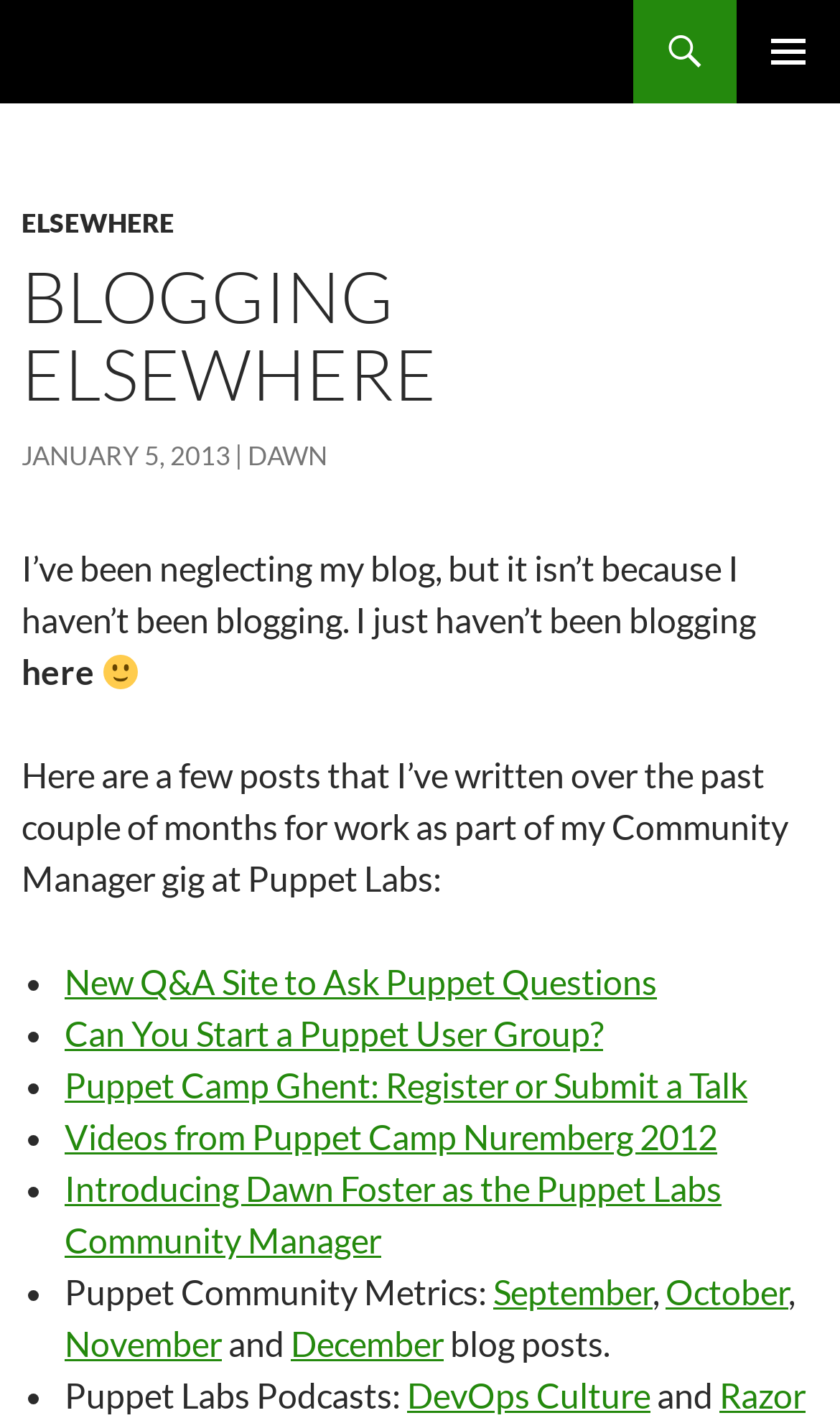Please find and report the bounding box coordinates of the element to click in order to perform the following action: "Read the topic 'Formatting moving to the left'". The coordinates should be expressed as four float numbers between 0 and 1, in the format [left, top, right, bottom].

None